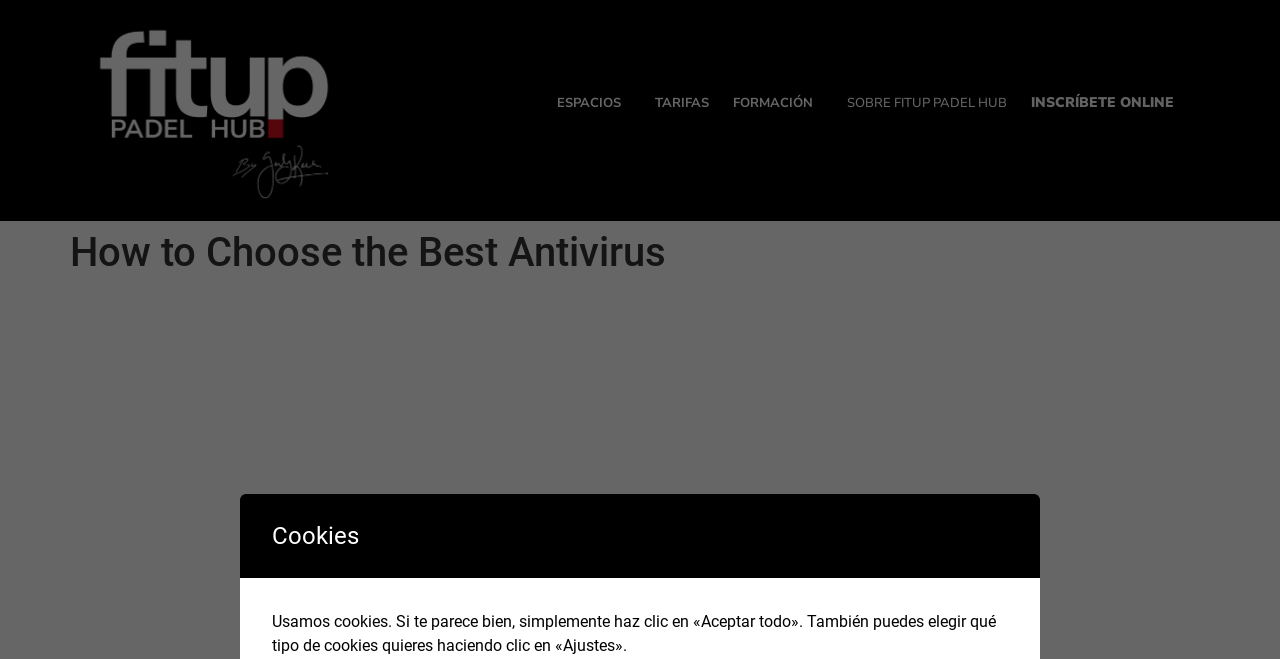How was the performance of each antivirus product evaluated? Look at the image and give a one-word or short phrase answer.

Independent testing lab AV-Comparatives